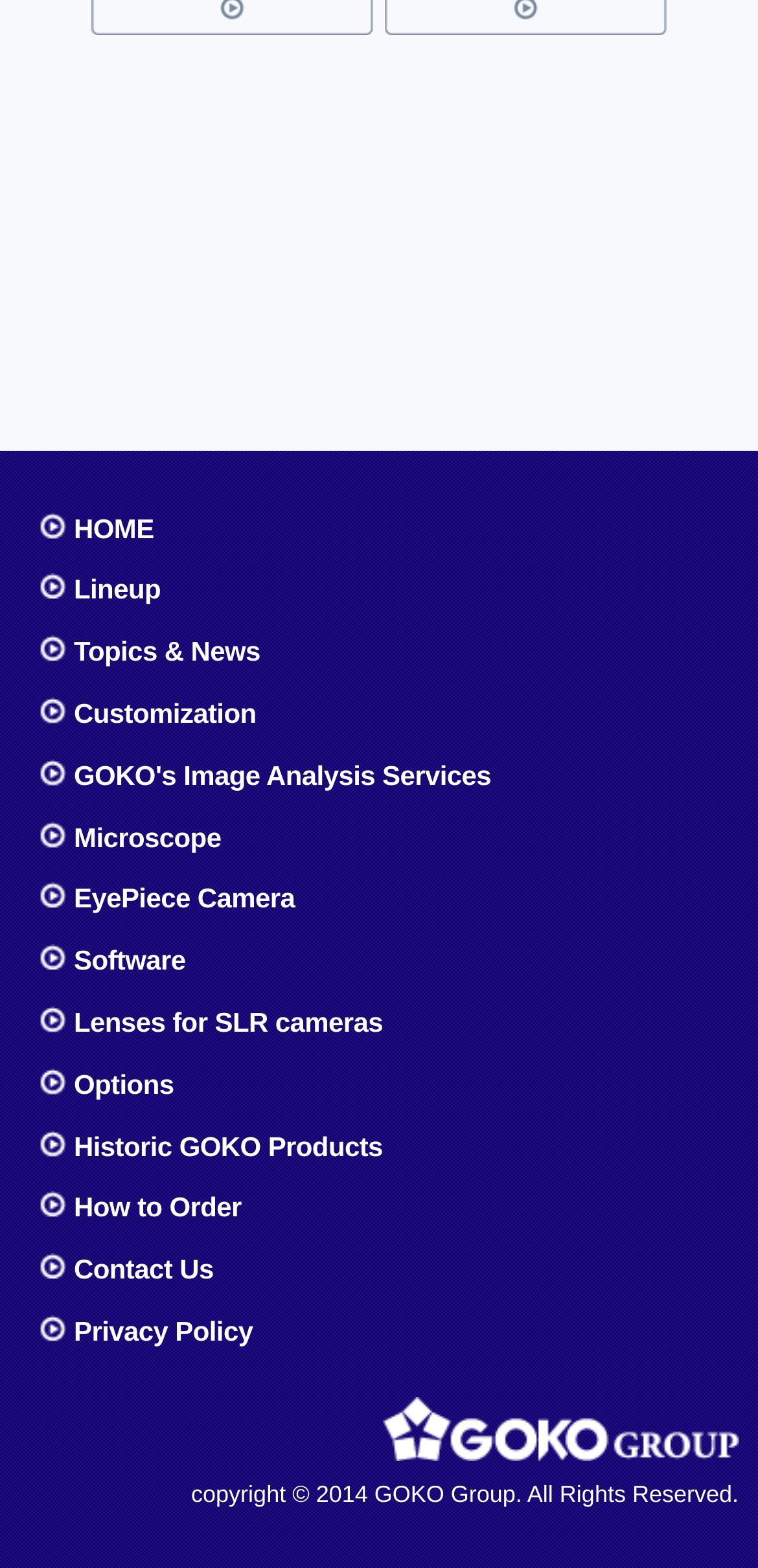Bounding box coordinates must be specified in the format (top-left x, top-left y, bottom-right x, bottom-right y). All values should be floating point numbers between 0 and 1. What are the bounding box coordinates of the UI element described as: Topics & News

[0.051, 0.403, 0.987, 0.429]